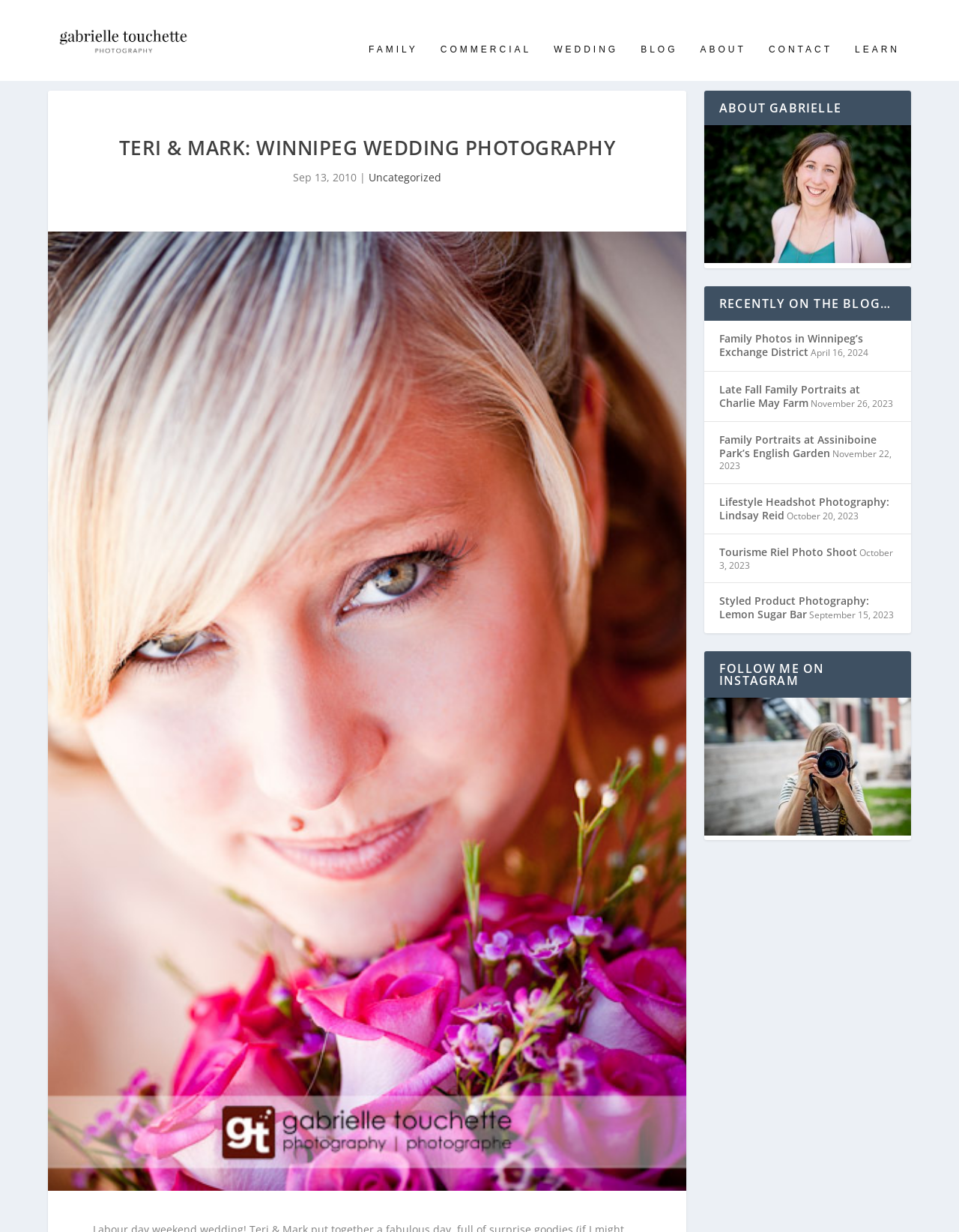Please find and generate the text of the main heading on the webpage.

TERI & MARK: WINNIPEG WEDDING PHOTOGRAPHY